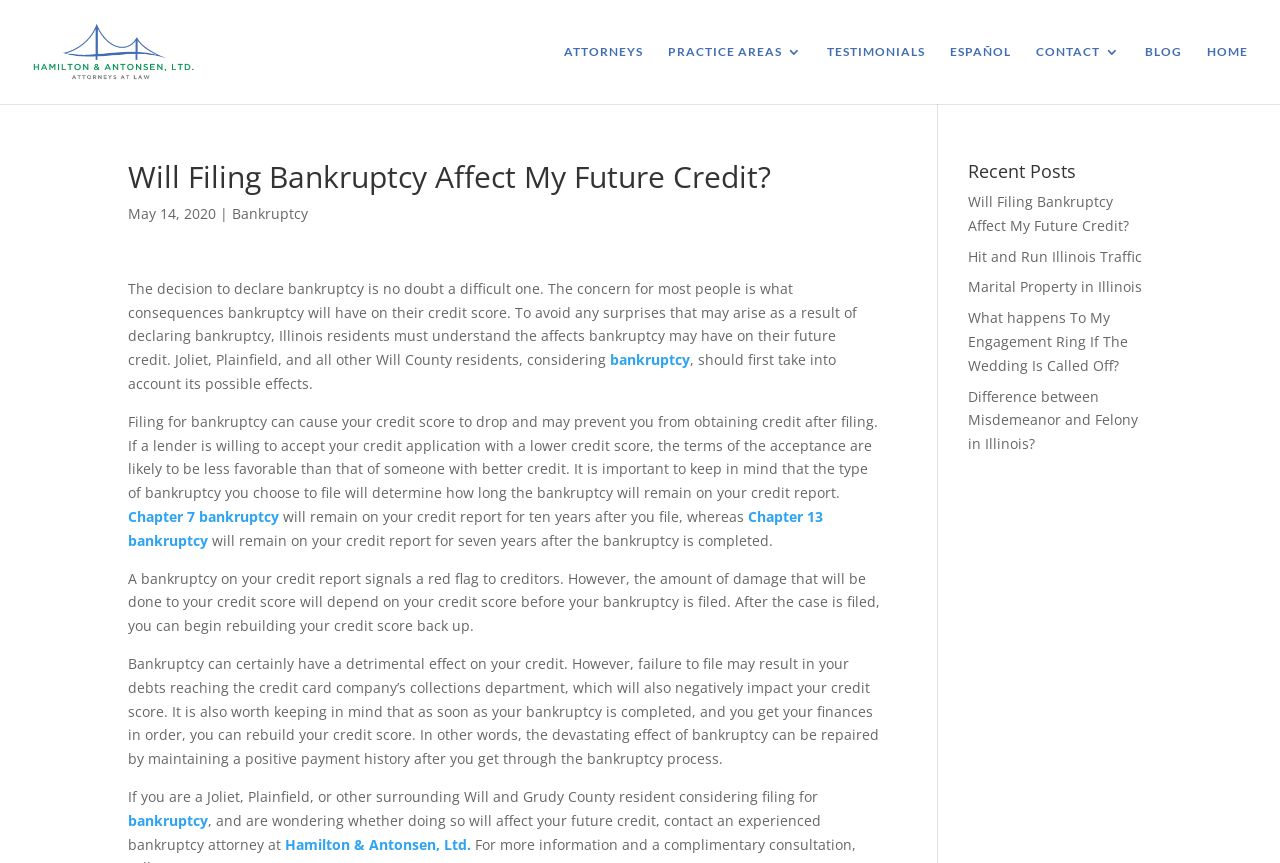Given the element description Practice Areas, identify the bounding box coordinates for the UI element on the webpage screenshot. The format should be (top-left x, top-left y, bottom-right x, bottom-right y), with values between 0 and 1.

[0.522, 0.052, 0.627, 0.121]